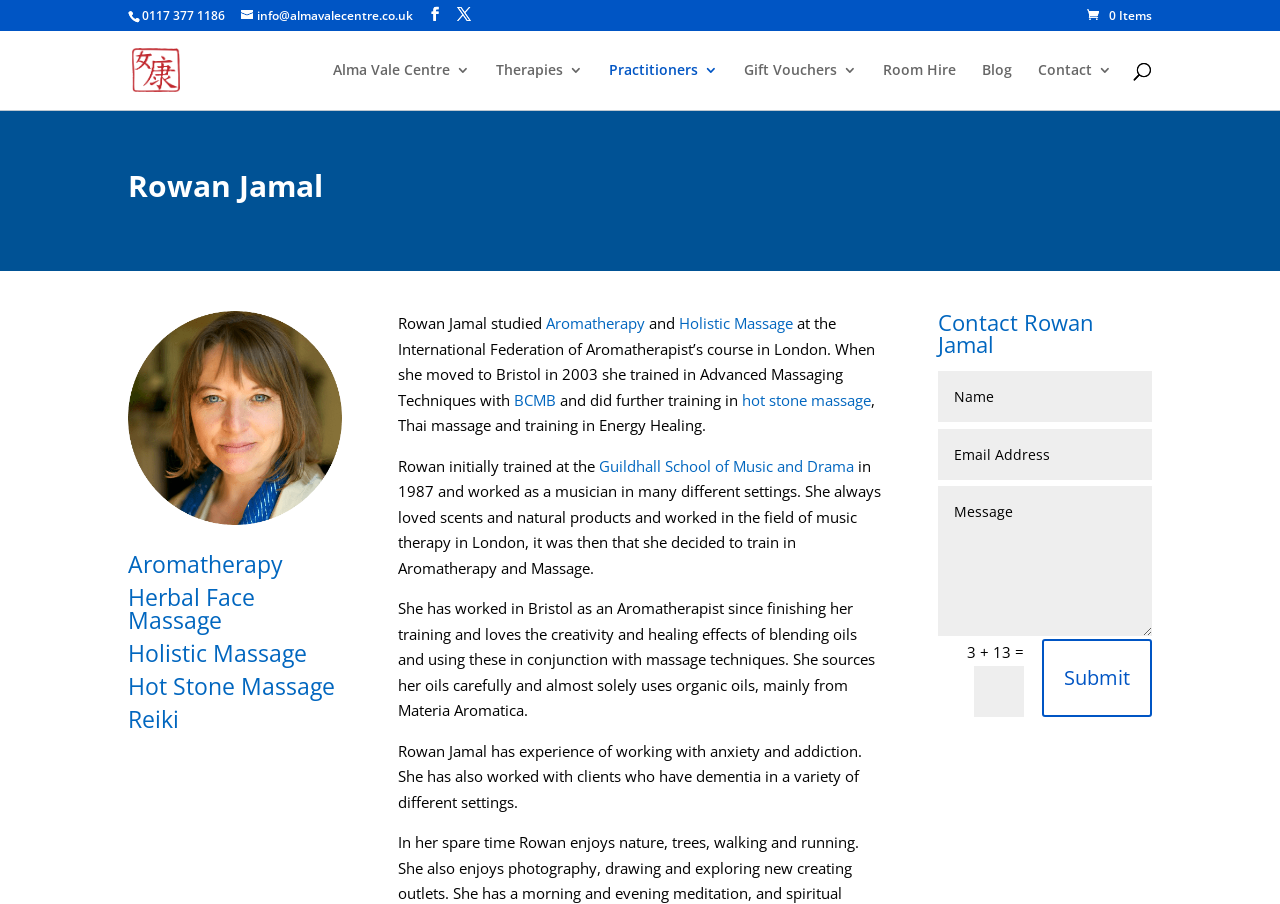What is the name of the school where Rowan Jamal initially trained?
Please provide a detailed answer to the question.

I found the name of the school by looking at the link element with the text 'Guildhall School of Music and Drama' which is located in the middle of the webpage.